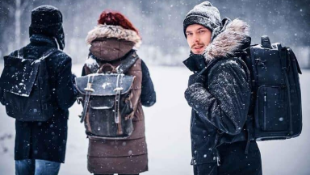How many individuals are in the image?
Answer the question with as much detail as you can, using the image as a reference.

The image shows three individuals, one in the foreground and two in the background, all of whom are dressed in winter clothing and carrying backpacks.